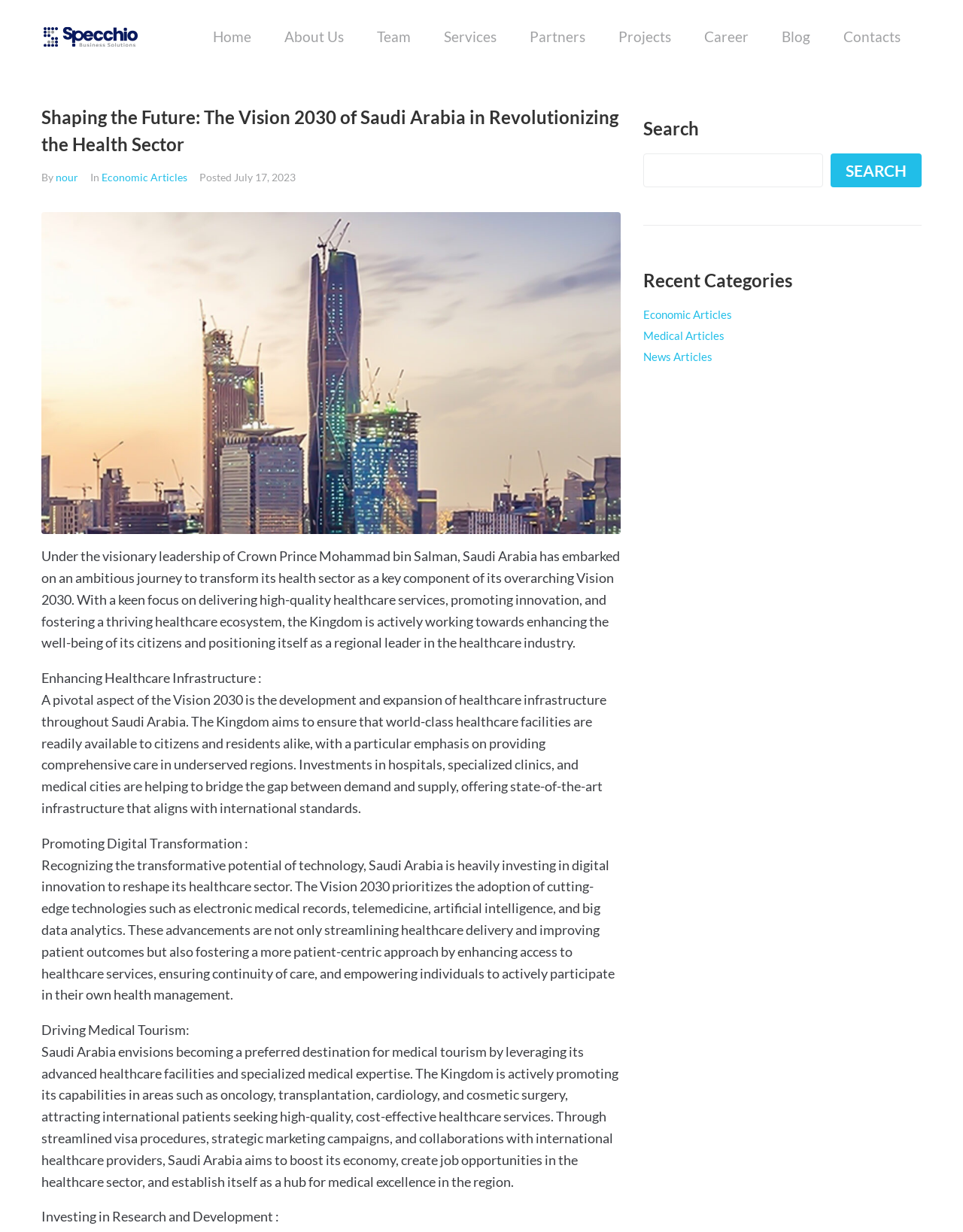What is the purpose of investing in digital innovation in the health sector?
Based on the image content, provide your answer in one word or a short phrase.

Streamlining healthcare delivery